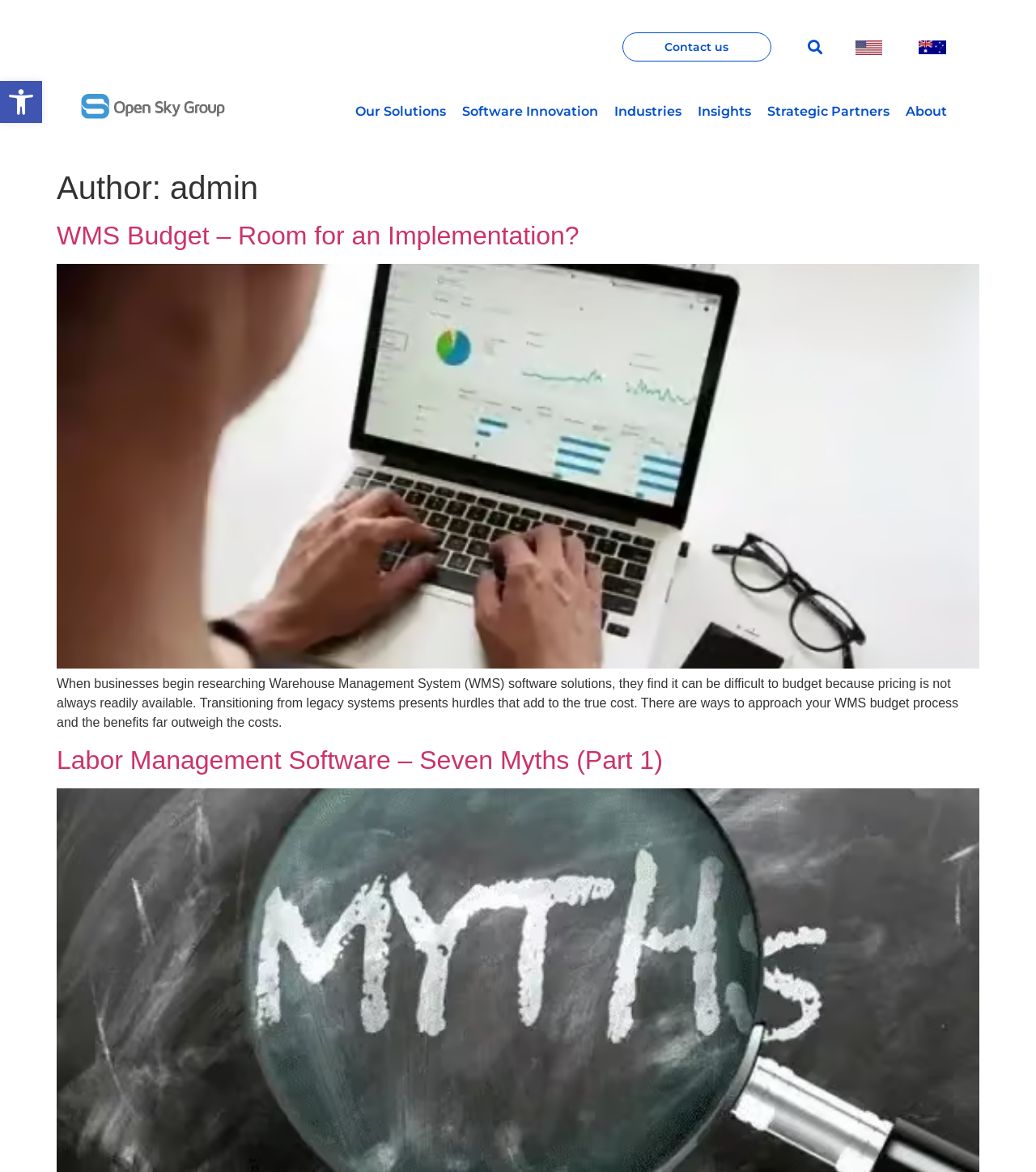Find the bounding box coordinates for the HTML element described as: "Open toolbar Accessibility Tools". The coordinates should consist of four float values between 0 and 1, i.e., [left, top, right, bottom].

[0.0, 0.069, 0.041, 0.105]